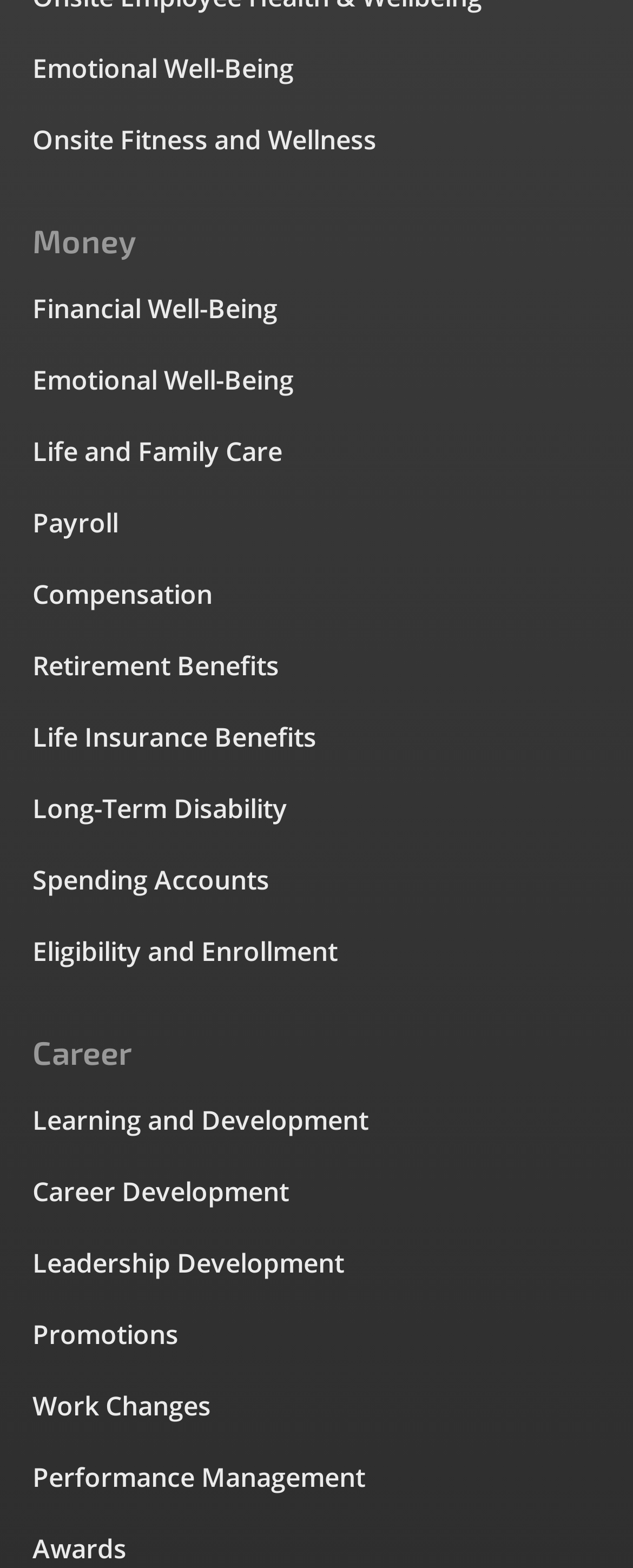Extract the bounding box coordinates for the HTML element that matches this description: "parent_node: Search name="s" placeholder="Search"". The coordinates should be four float numbers between 0 and 1, i.e., [left, top, right, bottom].

None